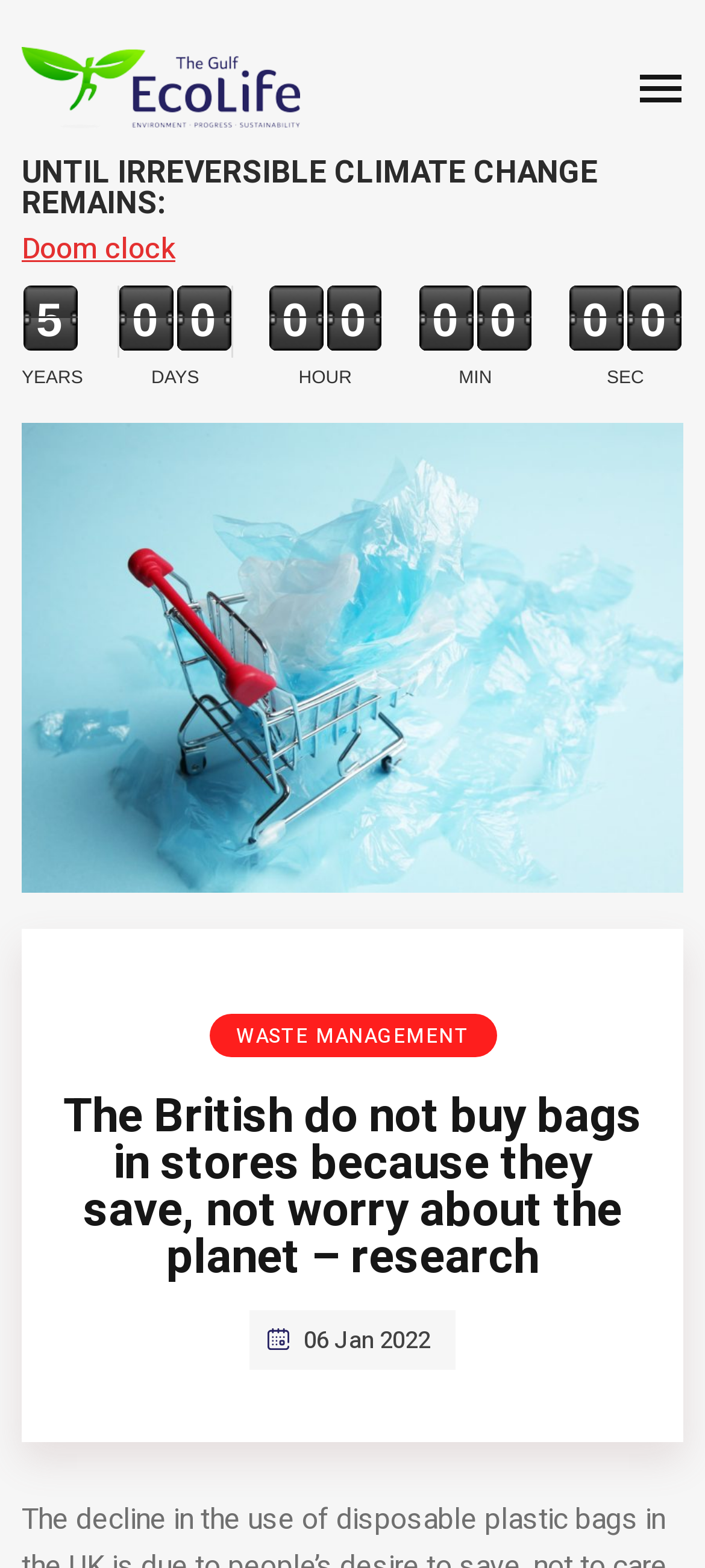What is the countdown for?
Please provide a comprehensive and detailed answer to the question.

The countdown is for climate change, as indicated by the text 'UNTIL IRREVERSIBLE CLIMATE CHANGE REMAINS' and the clock counting down from 5 years, 9 months, 8 days, etc.